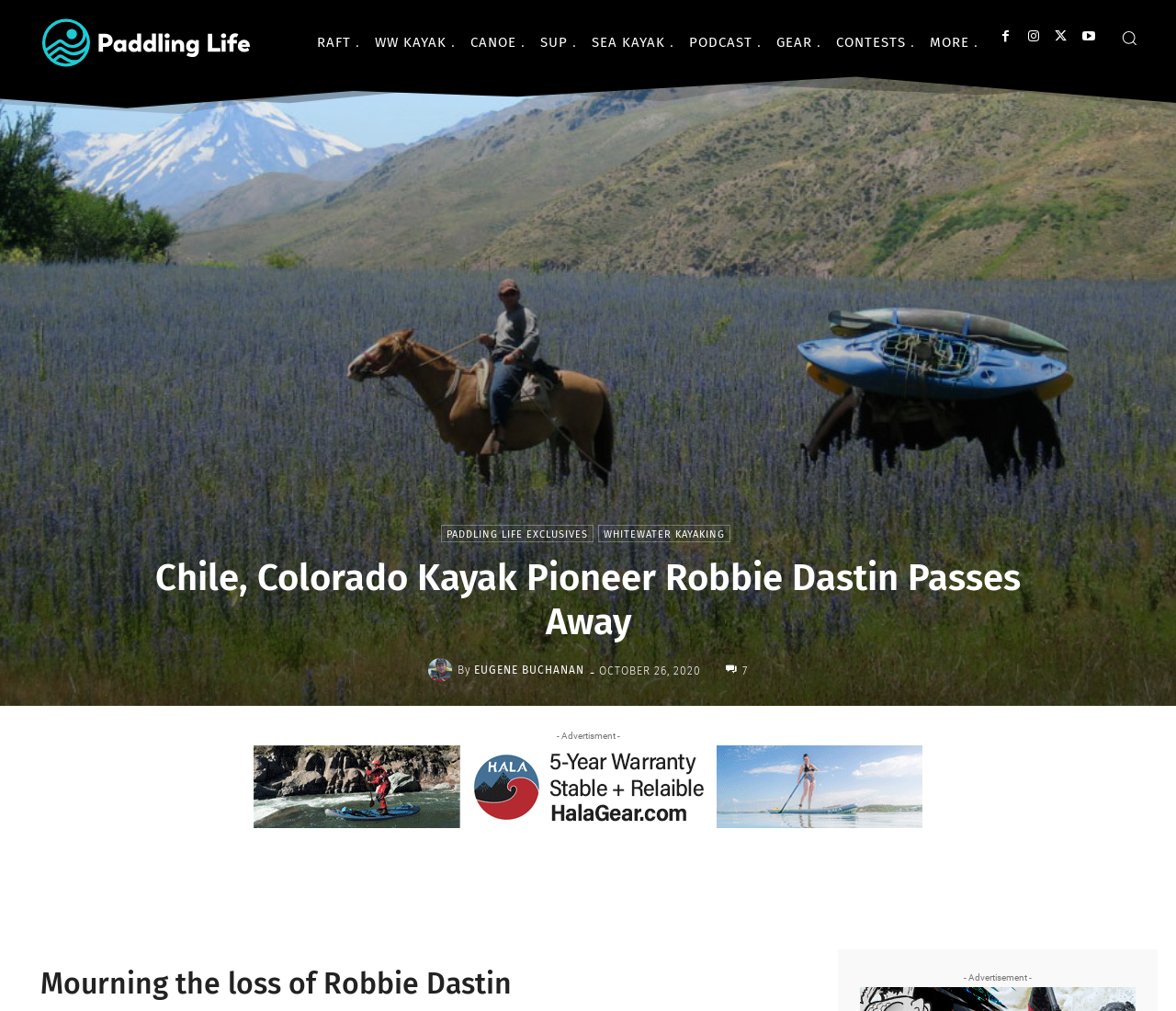Locate the bounding box of the user interface element based on this description: "parent_node: EVENTS placeholder="KEYWORD SEARCH"".

None